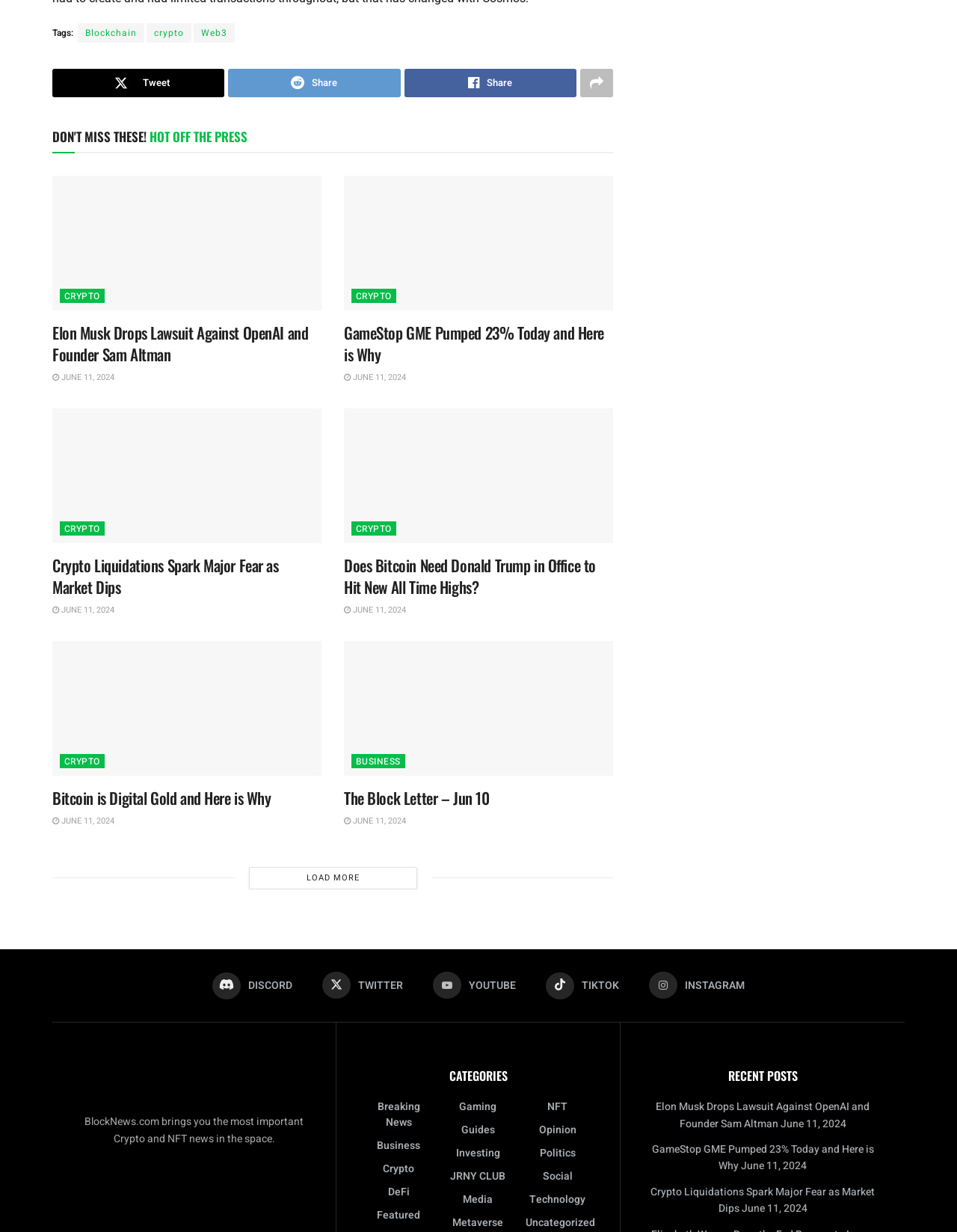Give a succinct answer to this question in a single word or phrase: 
What is the website's name mentioned at the bottom of the webpage?

BlockNews.com